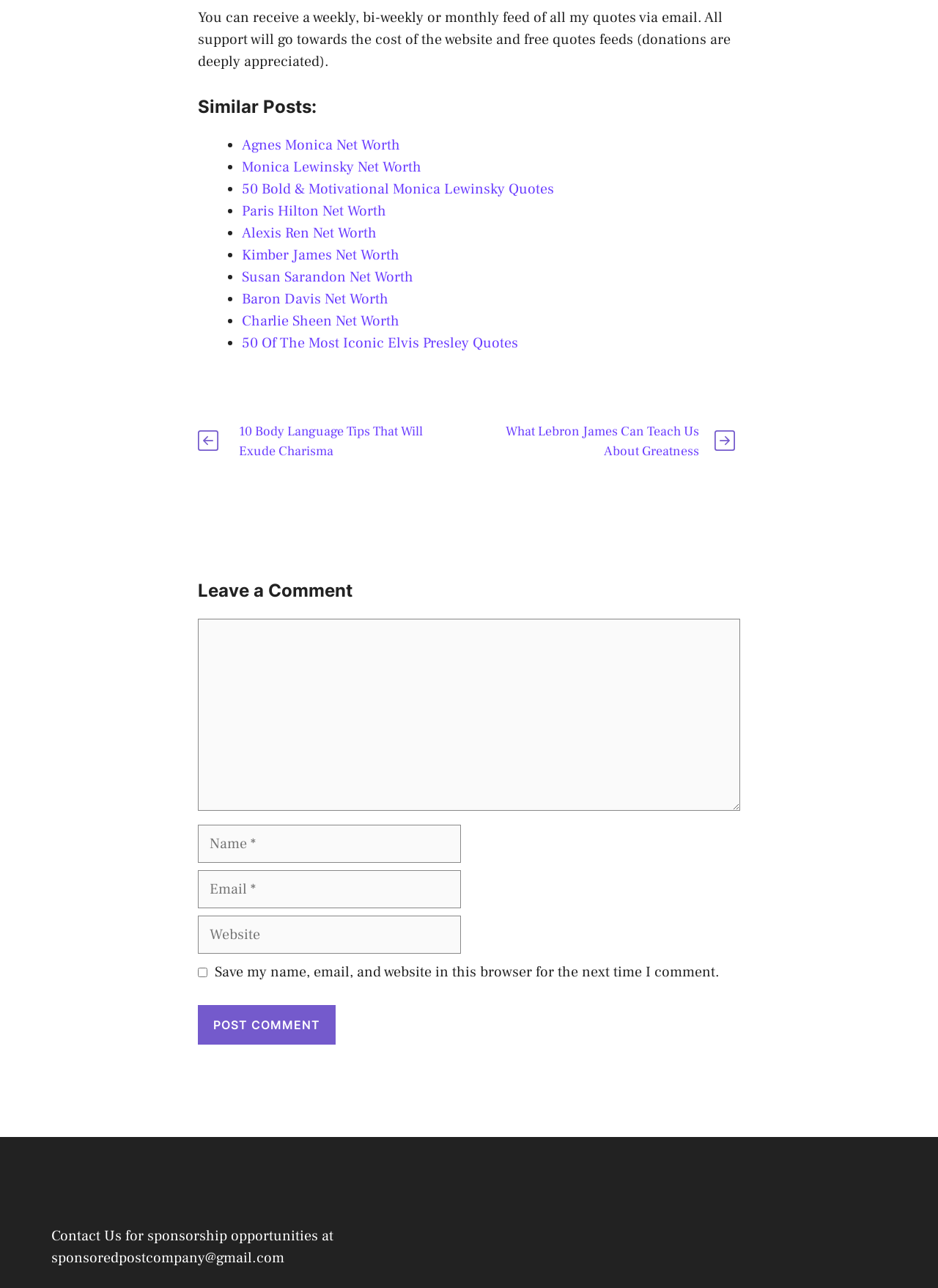Given the description "parent_node: Comment name="author" placeholder="Name *"", determine the bounding box of the corresponding UI element.

[0.211, 0.64, 0.491, 0.67]